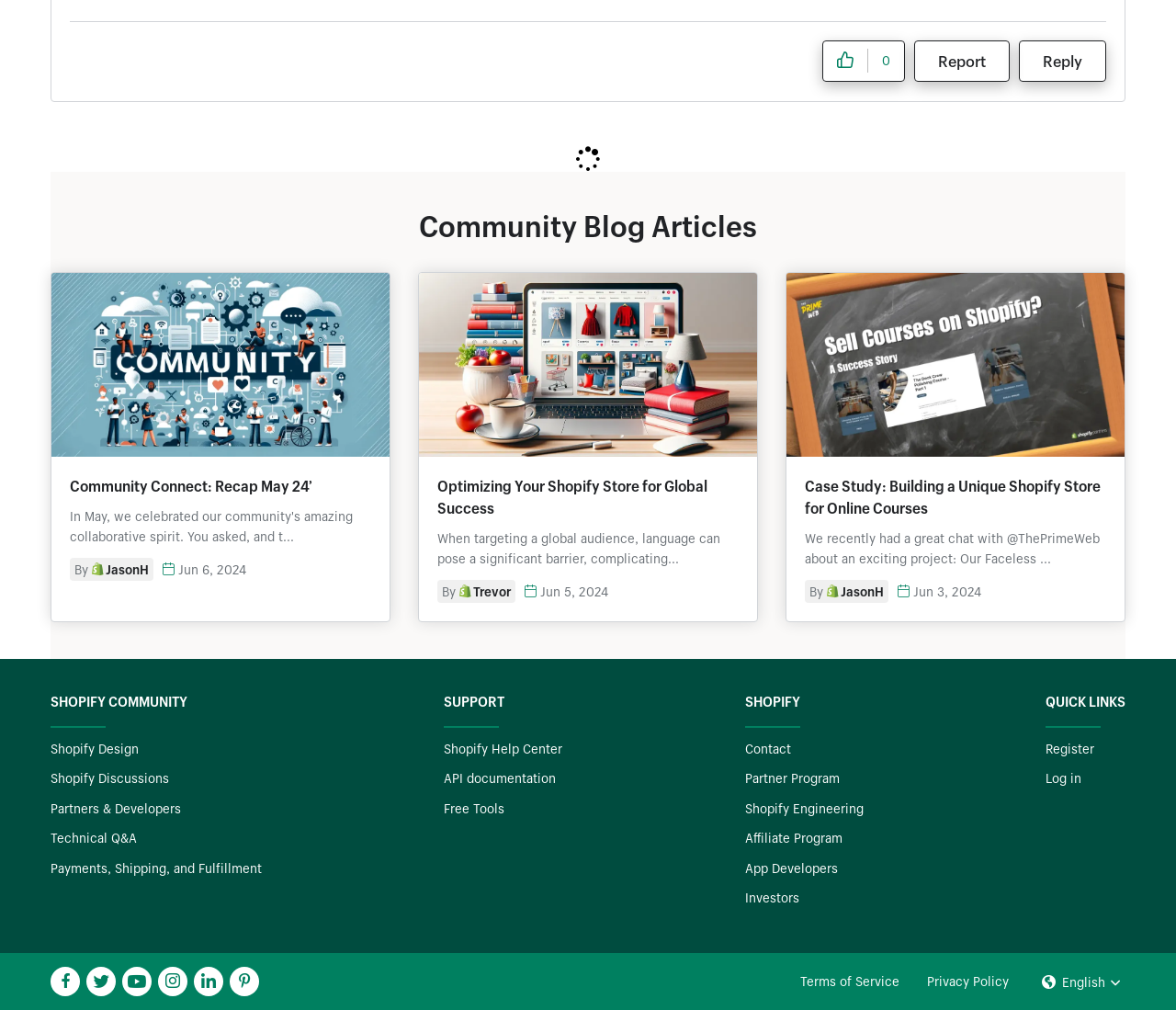Please analyze the image and give a detailed answer to the question:
What is the name of the community?

I inferred this answer by looking at the heading 'SHOPIFY COMMUNITY' at the top of the webpage, which suggests that the community is related to Shopify.